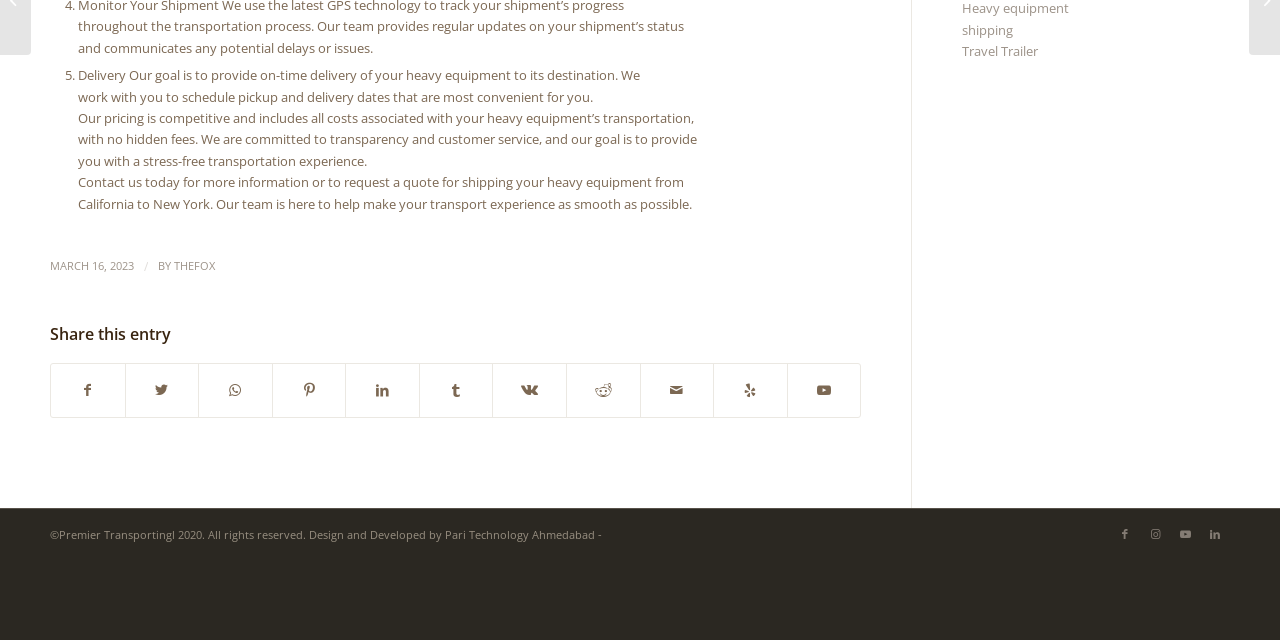Predict the bounding box coordinates for the UI element described as: "Visit us on Yelp". The coordinates should be four float numbers between 0 and 1, presented as [left, top, right, bottom].

[0.558, 0.569, 0.615, 0.651]